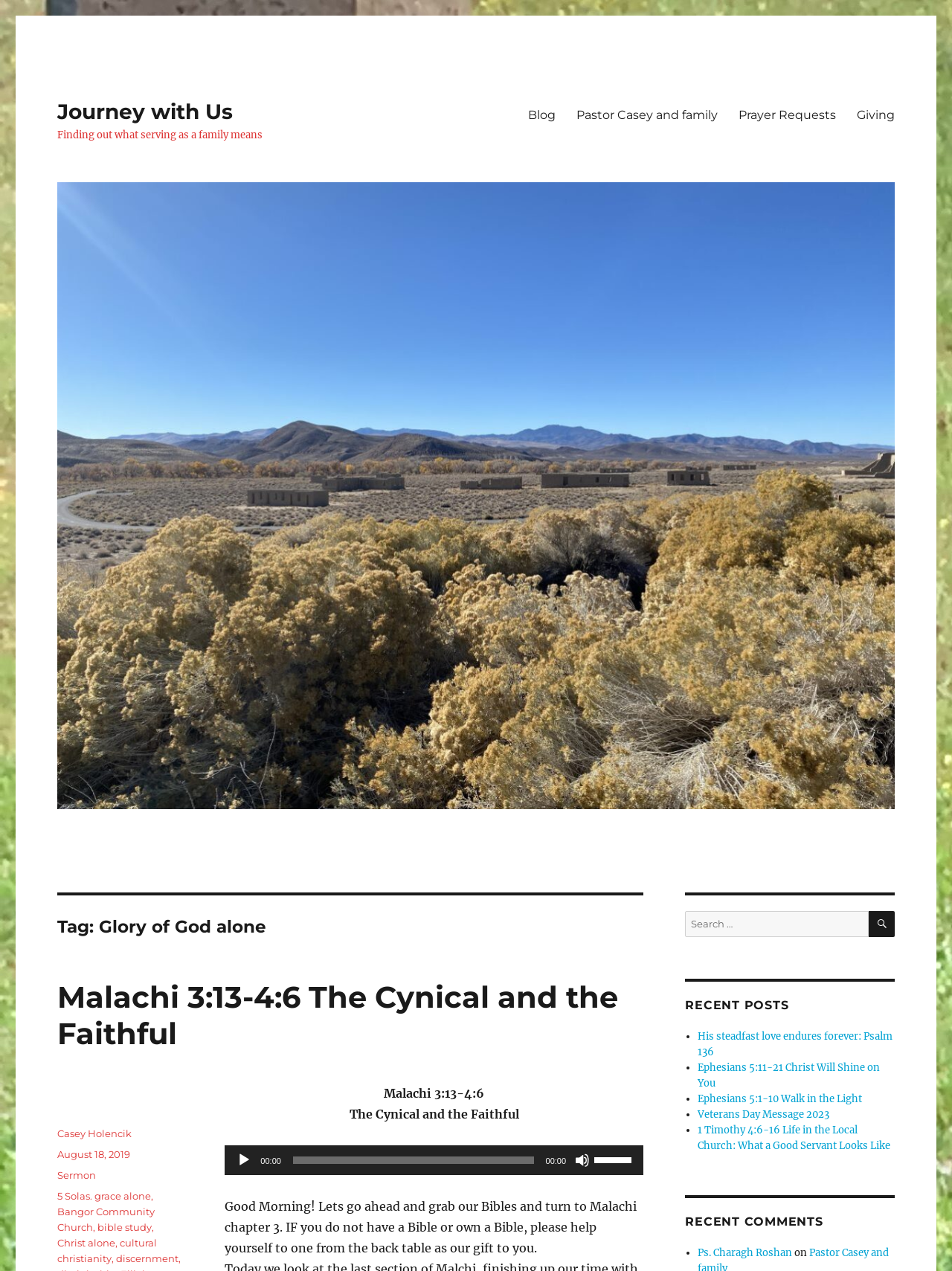Respond to the question below with a single word or phrase: What is the purpose of the 'Search for:' box?

To search the website